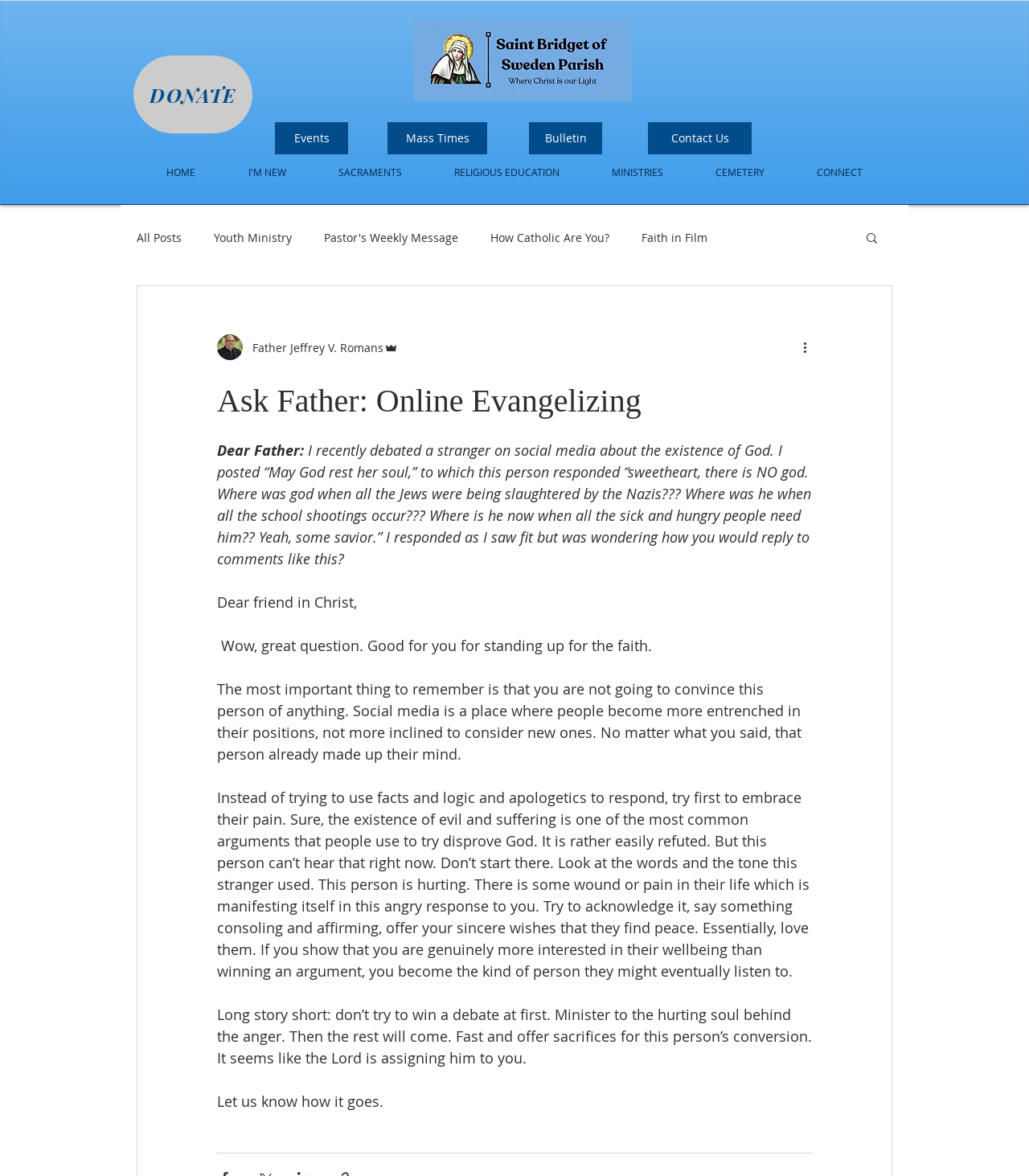Please mark the clickable region by giving the bounding box coordinates needed to complete this instruction: "Click the 'Sign Up' button".

None